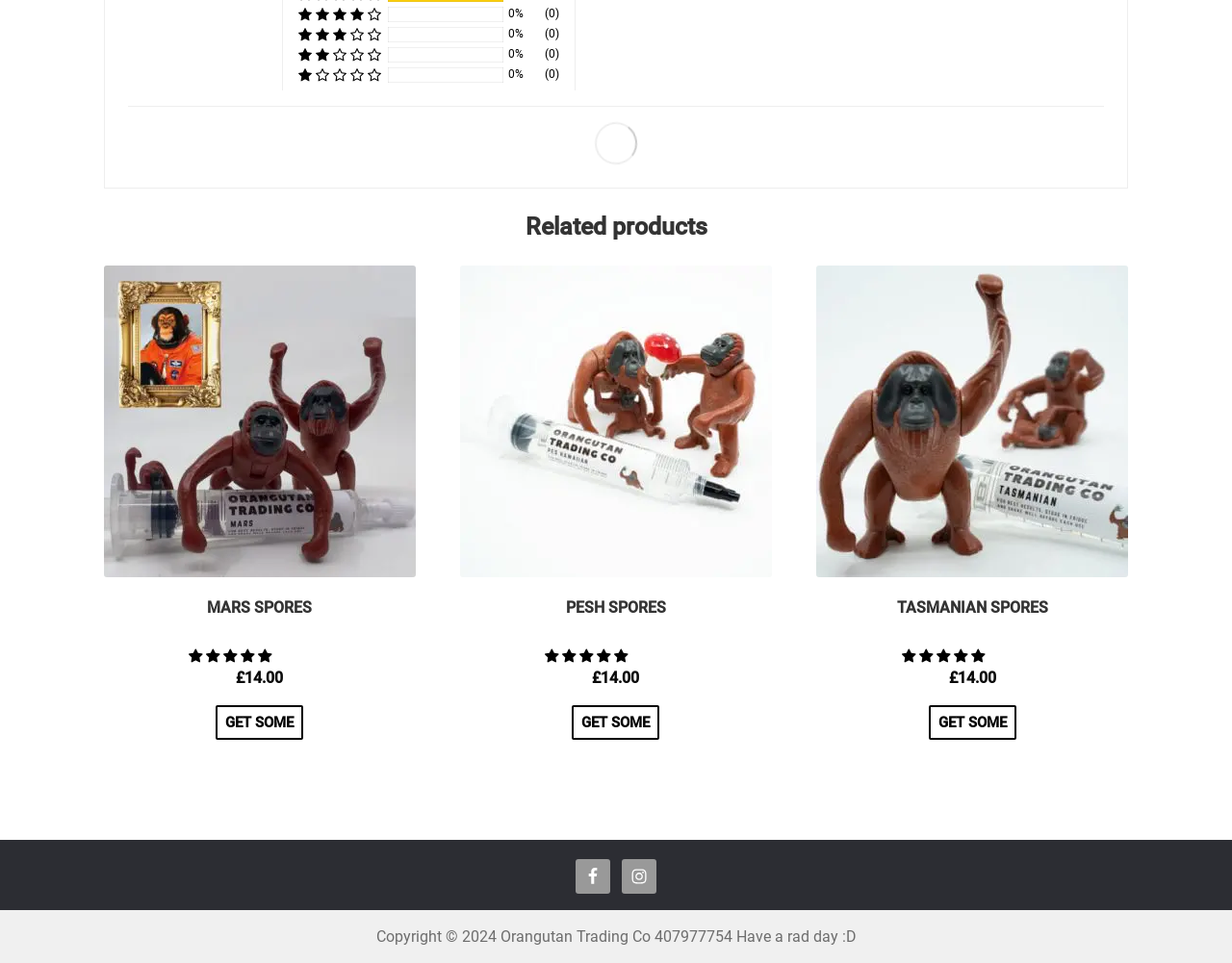What is the rating of Mars Spores?
Please give a detailed and elaborate explanation in response to the question.

The rating of Mars Spores can be found in the link 'Mars Spores MARS SPORES 5.00 stars £14.00' where the button '5.00 stars' is located.